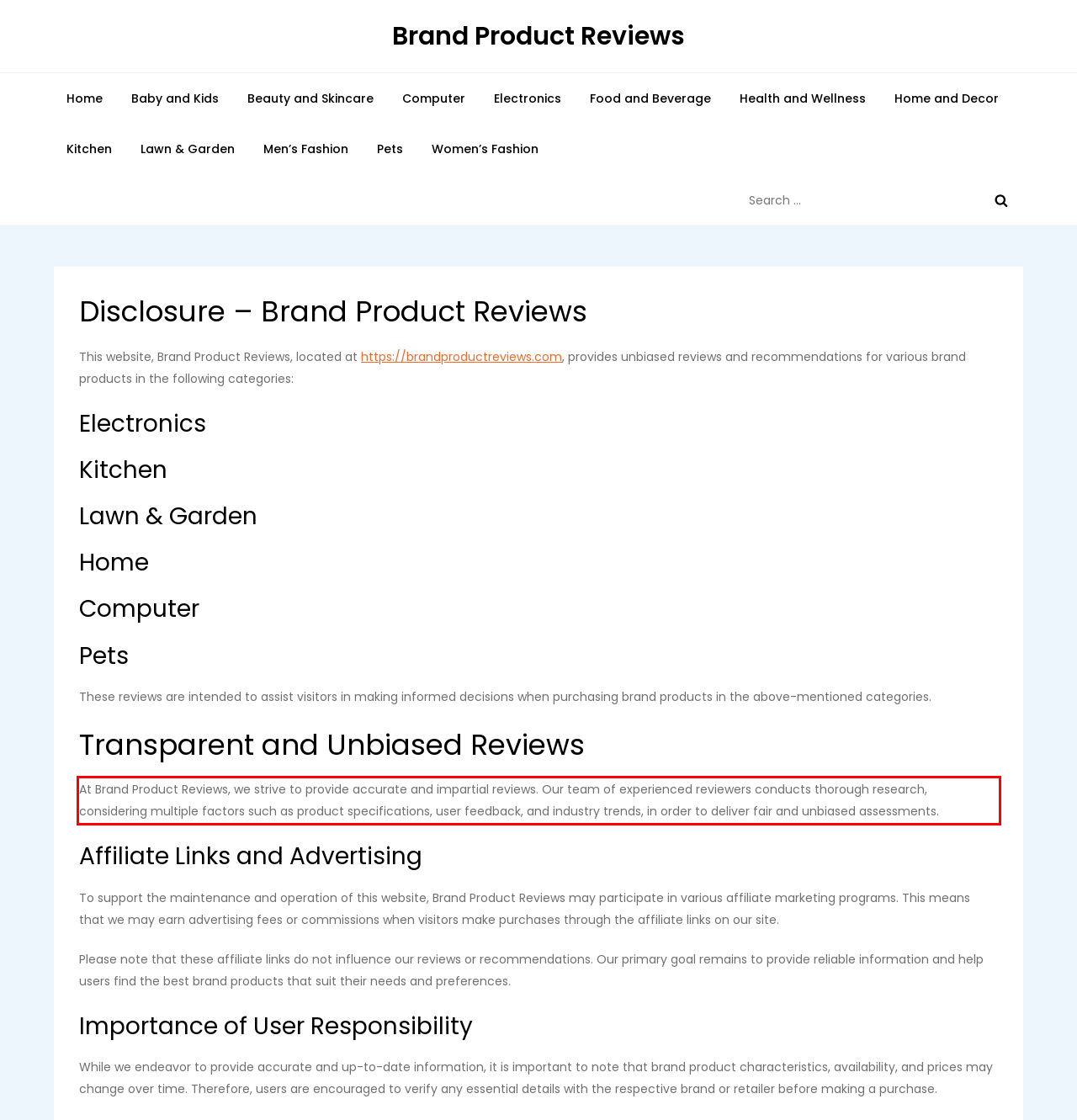Please extract the text content within the red bounding box on the webpage screenshot using OCR.

At Brand Product Reviews, we strive to provide accurate and impartial reviews. Our team of experienced reviewers conducts thorough research, considering multiple factors such as product specifications, user feedback, and industry trends, in order to deliver fair and unbiased assessments.